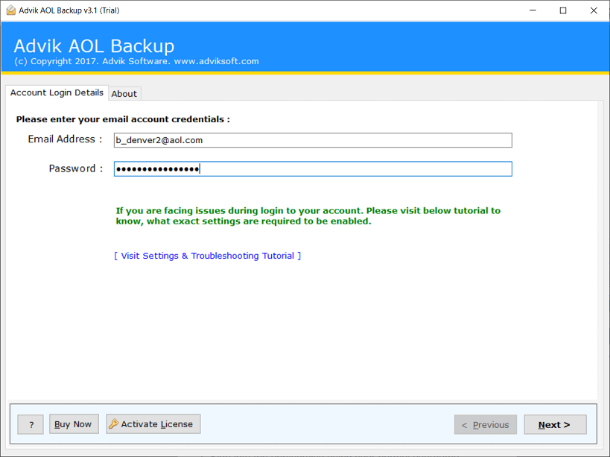Is the password field obscured for security?
Please provide a single word or phrase answer based on the image.

Yes